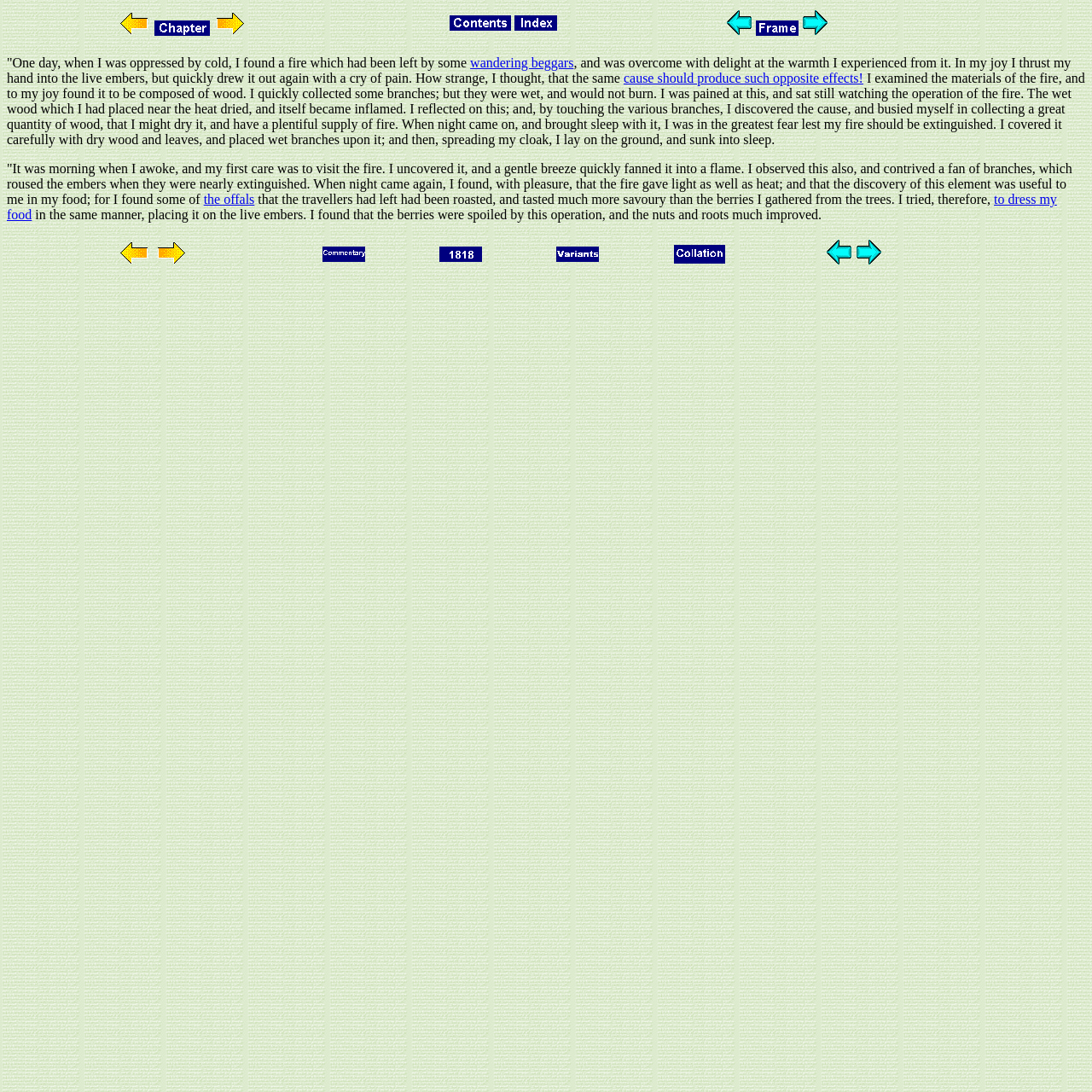Determine the bounding box coordinates for the region that must be clicked to execute the following instruction: "view contents".

[0.411, 0.017, 0.468, 0.03]